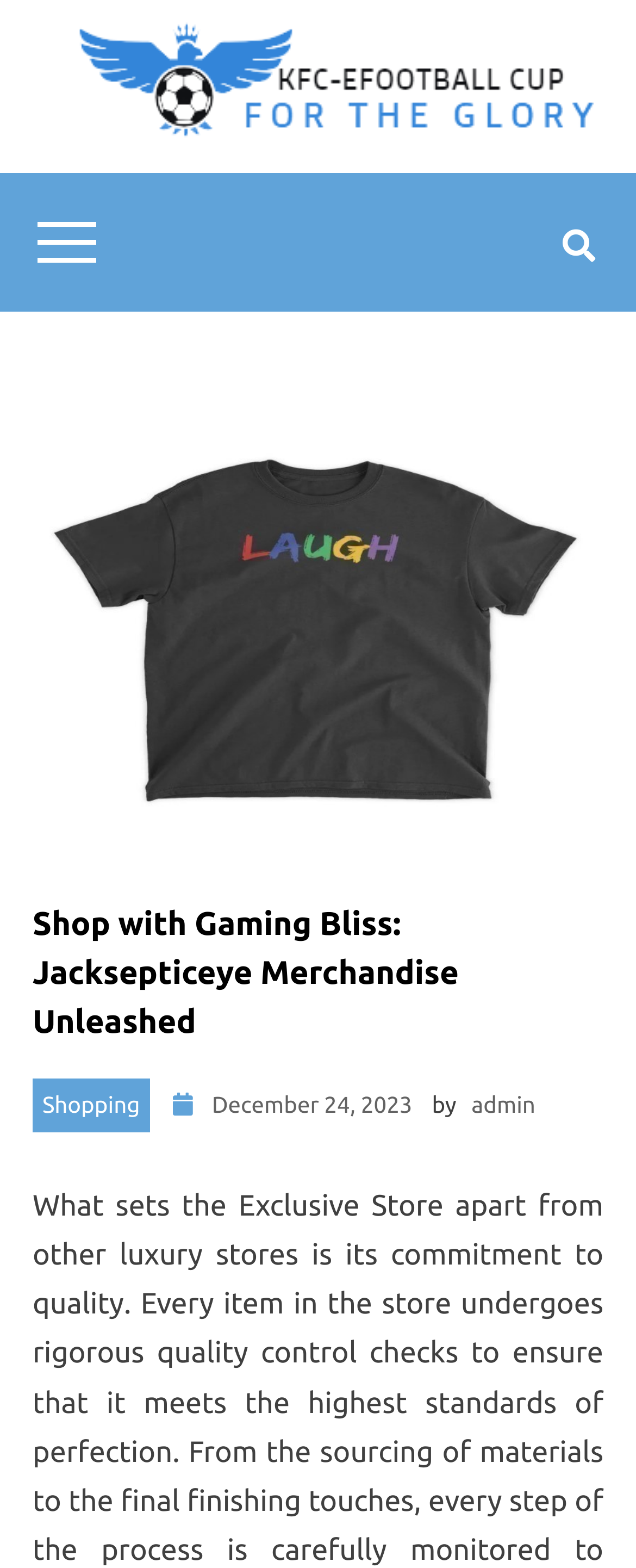Utilize the information from the image to answer the question in detail:
What is the purpose of the button?

The button is located near the top-right corner of the webpage and is used to control the primary-menu, as indicated by its 'controls' property.